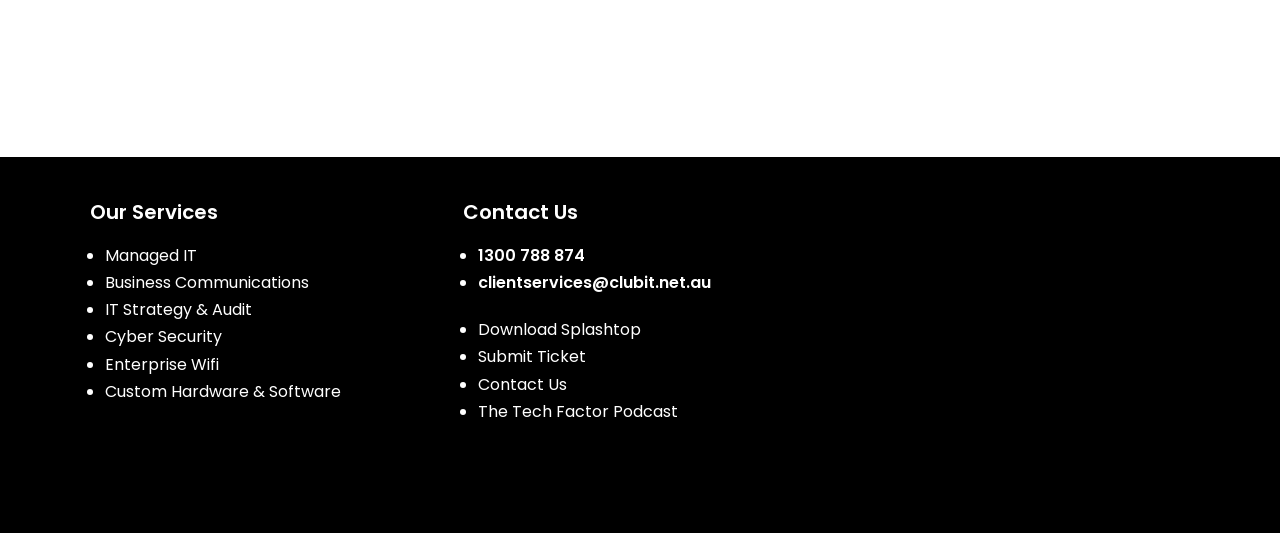What is the first service listed?
Could you give a comprehensive explanation in response to this question?

The first service listed is 'Managed IT' which is a link element located at the top left of the webpage, indicated by the bounding box coordinates [0.082, 0.458, 0.154, 0.501].